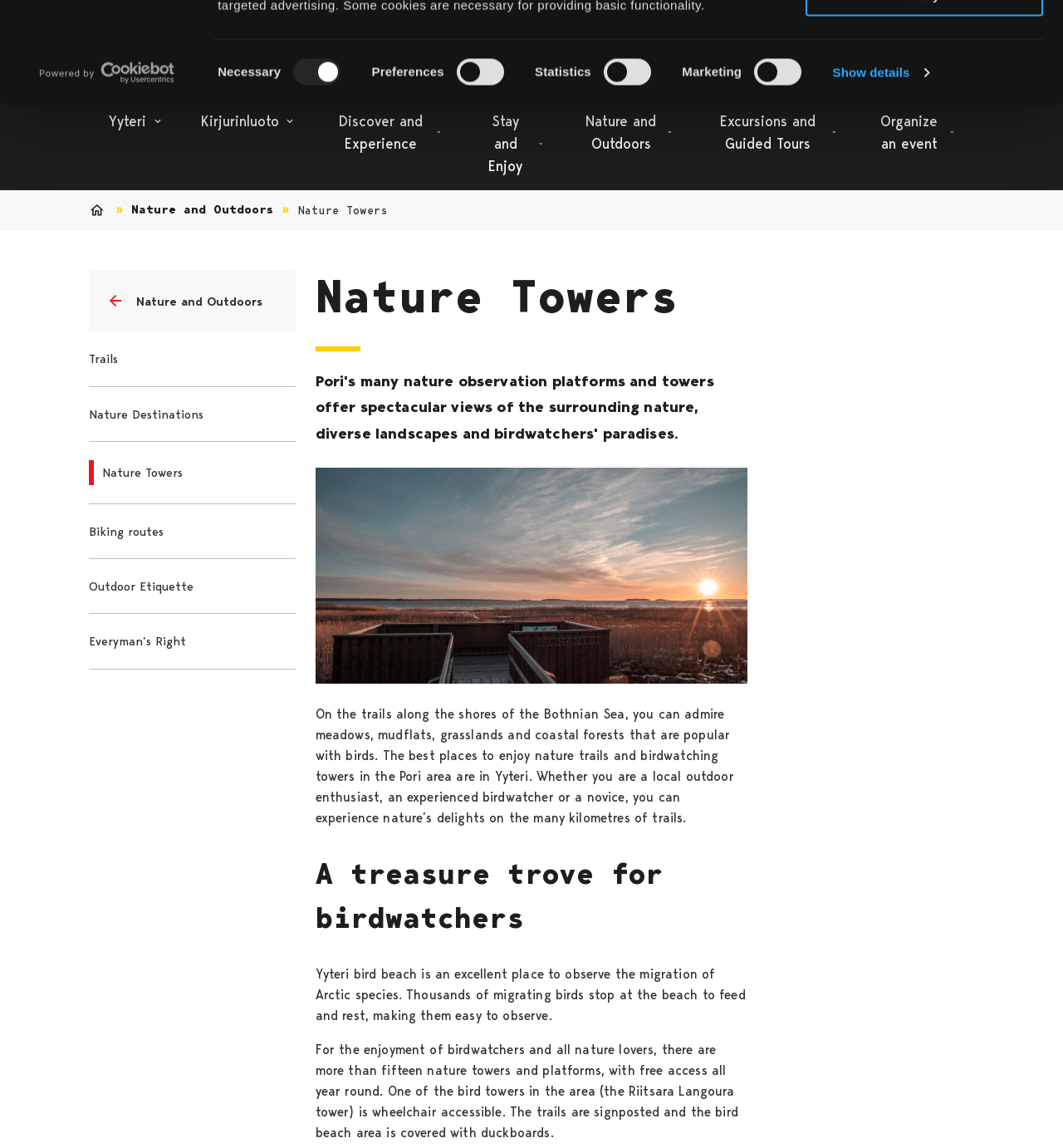Please reply with a single word or brief phrase to the question: 
How many nature towers and platforms are there in the area?

more than fifteen